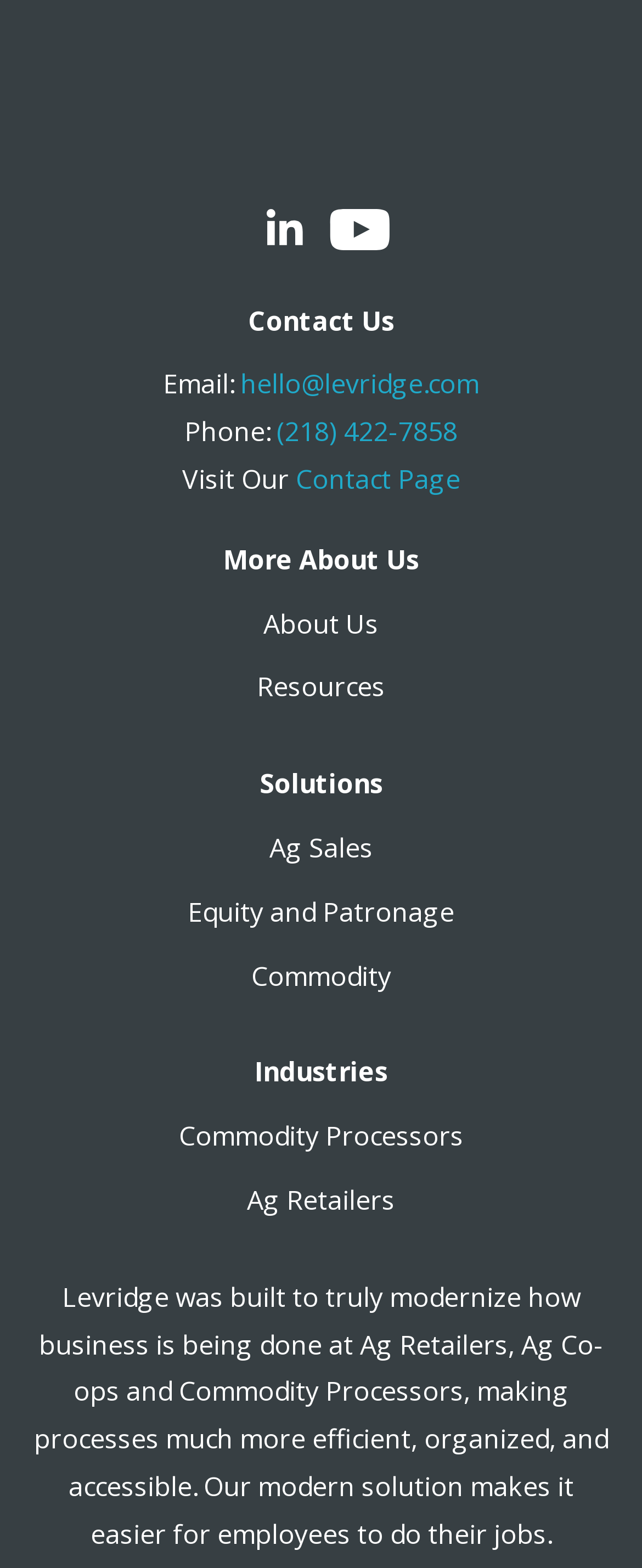What is the phone number?
Using the image, provide a detailed and thorough answer to the question.

The phone number can be found in the contact information section, which is located below the social media links, and is written as '(218) 422-7858'.